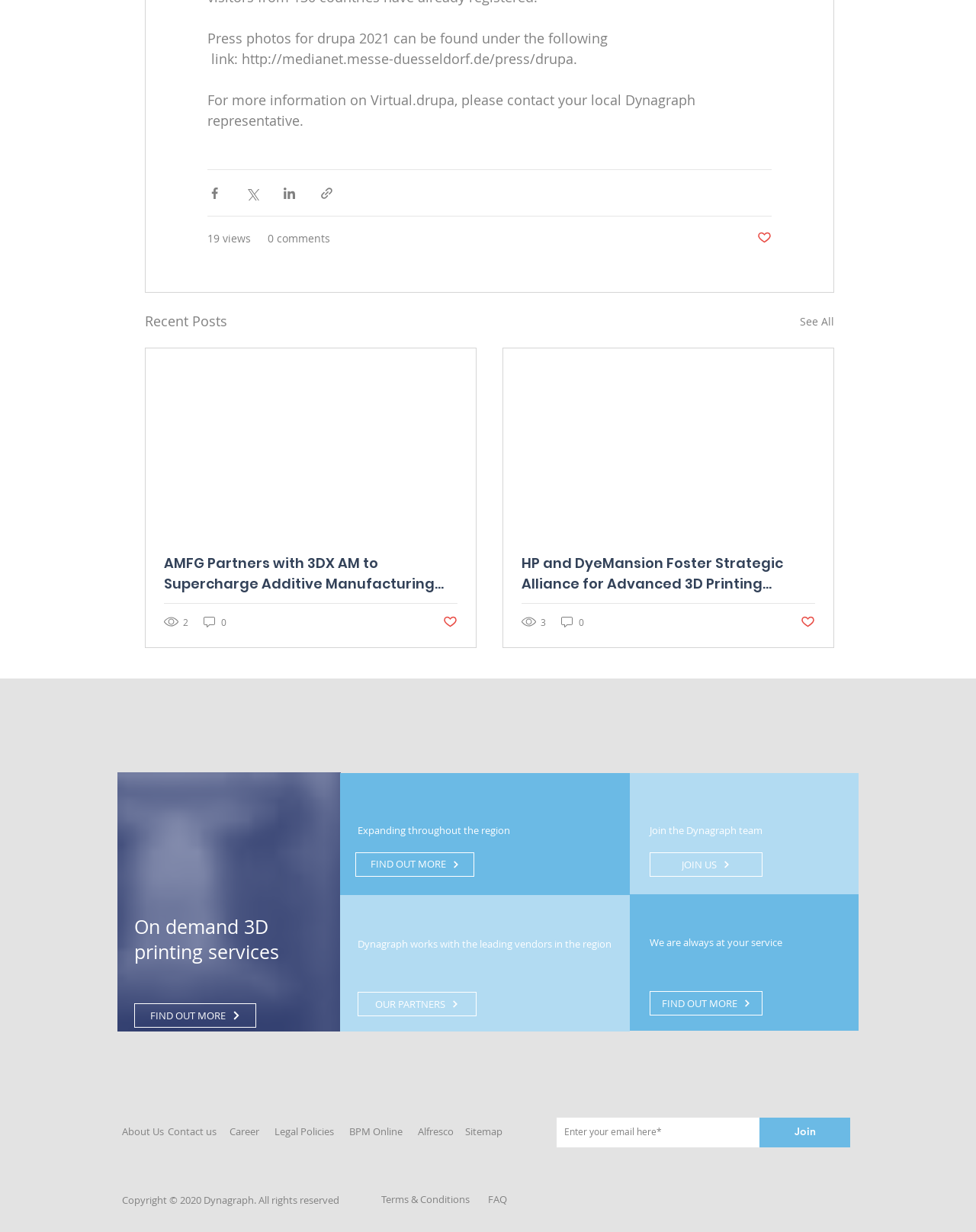Provide the bounding box coordinates in the format (top-left x, top-left y, bottom-right x, bottom-right y). All values are floating point numbers between 0 and 1. Determine the bounding box coordinate of the UI element described as: 3

[0.534, 0.499, 0.561, 0.511]